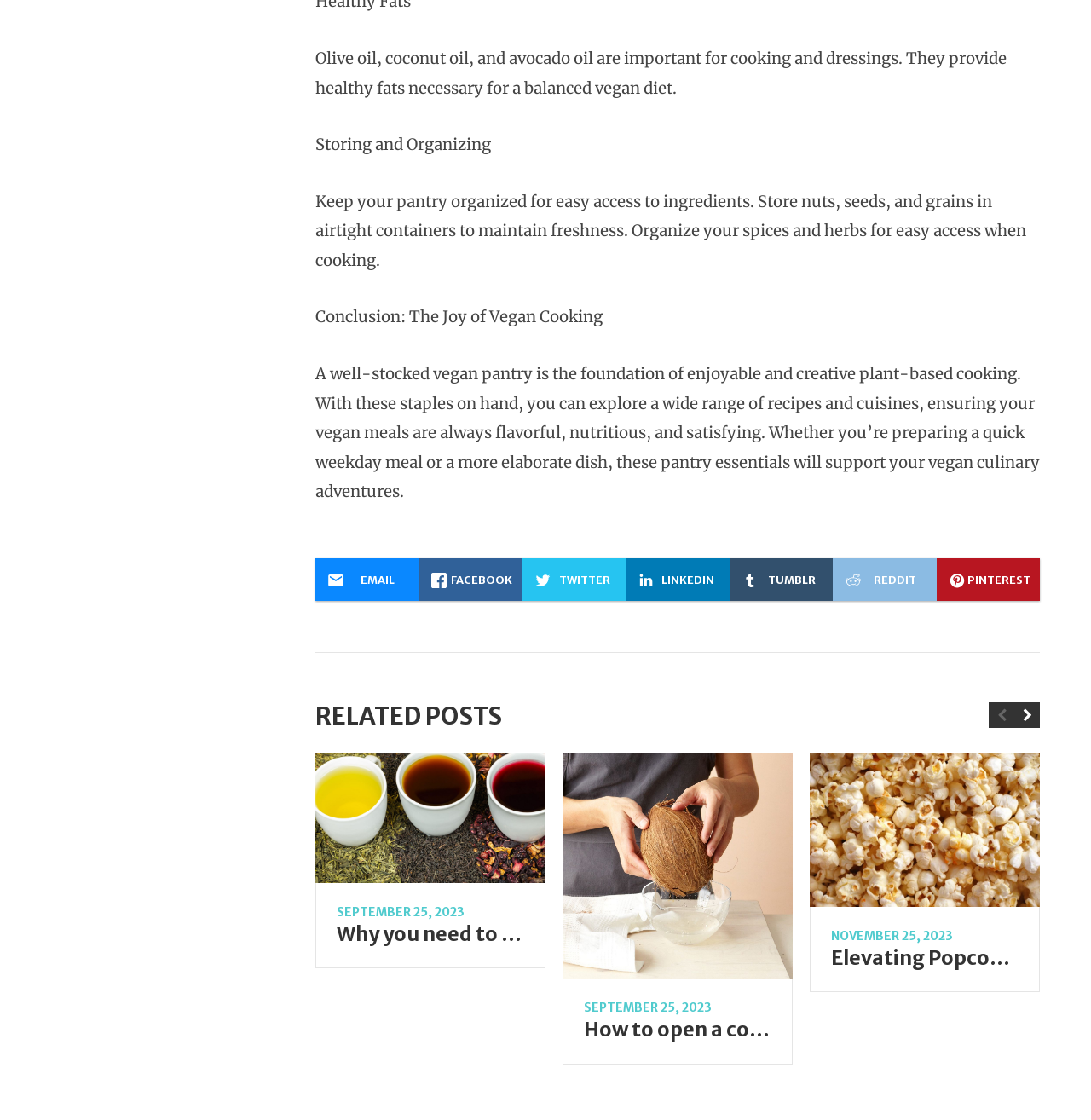Use one word or a short phrase to answer the question provided: 
What is the topic of the webpage?

Vegan cooking